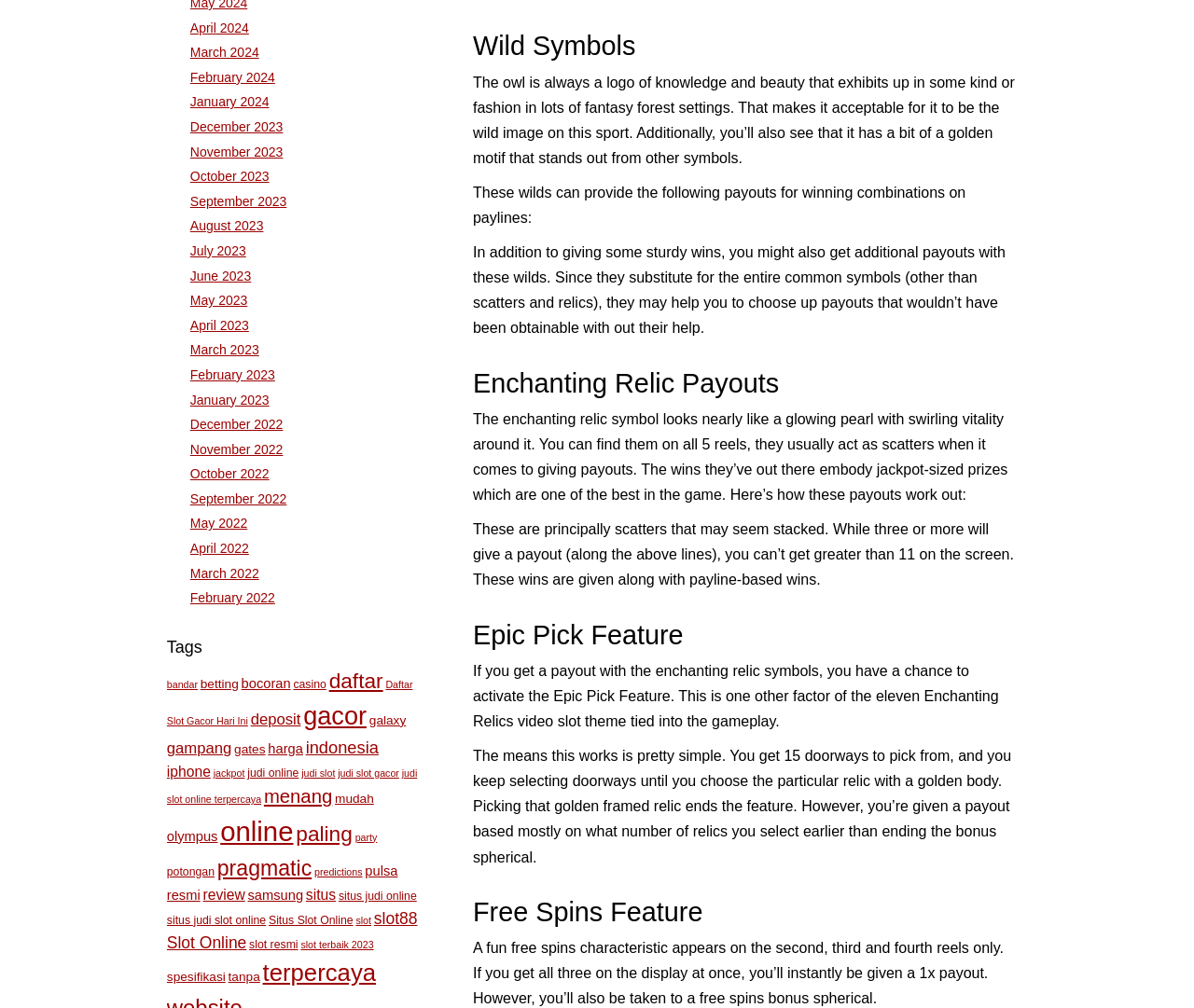Where can the free spins feature appear on the reels?
Give a thorough and detailed response to the question.

The free spins feature can appear on the second, third, and fourth reels only, and if you get all three on the screen at once, you'll instantly be given a 1x payout and taken to a free spins bonus round.